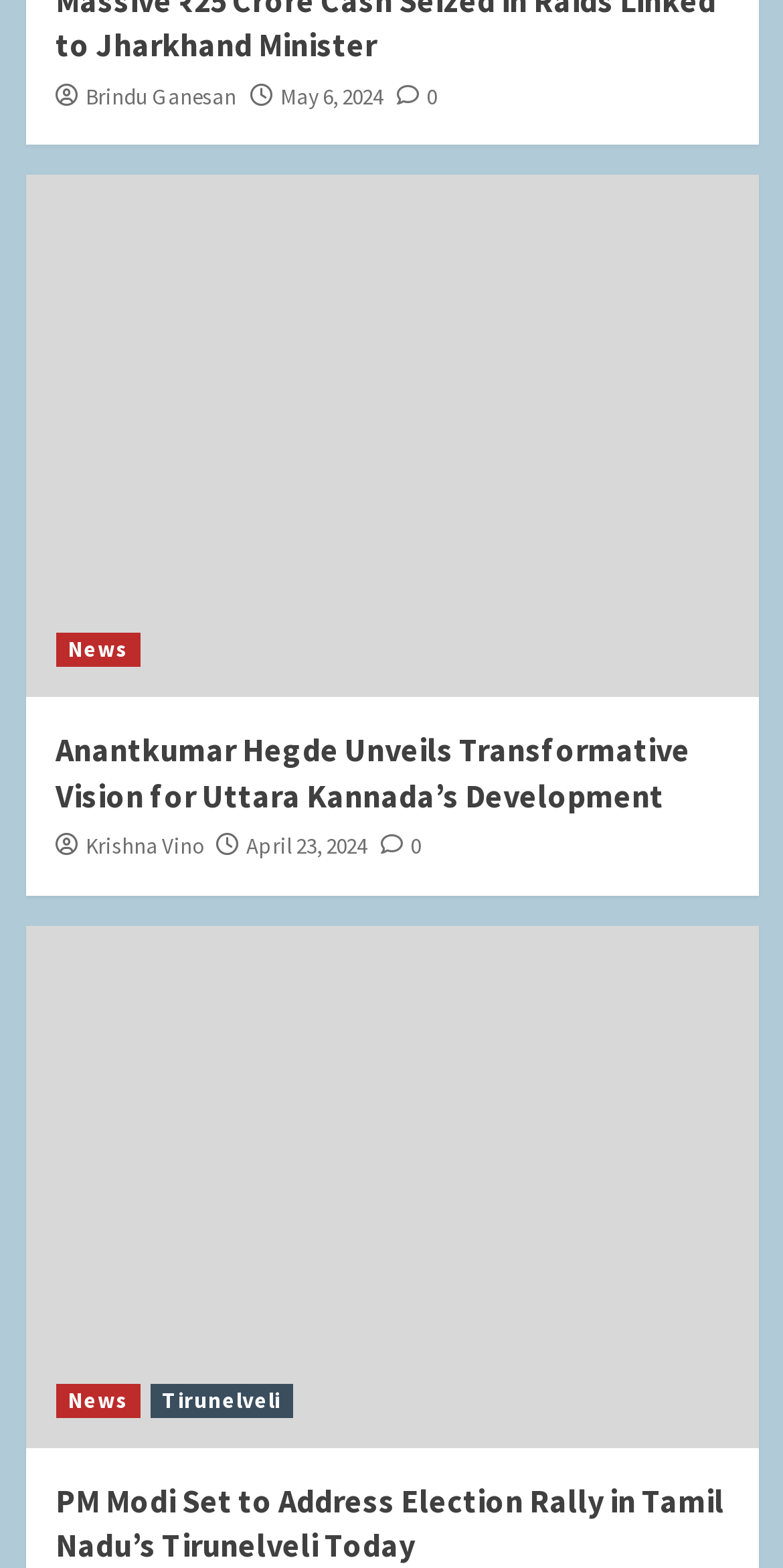Locate the bounding box of the UI element based on this description: "Brindu Ganesan". Provide four float numbers between 0 and 1 as [left, top, right, bottom].

[0.109, 0.052, 0.301, 0.07]